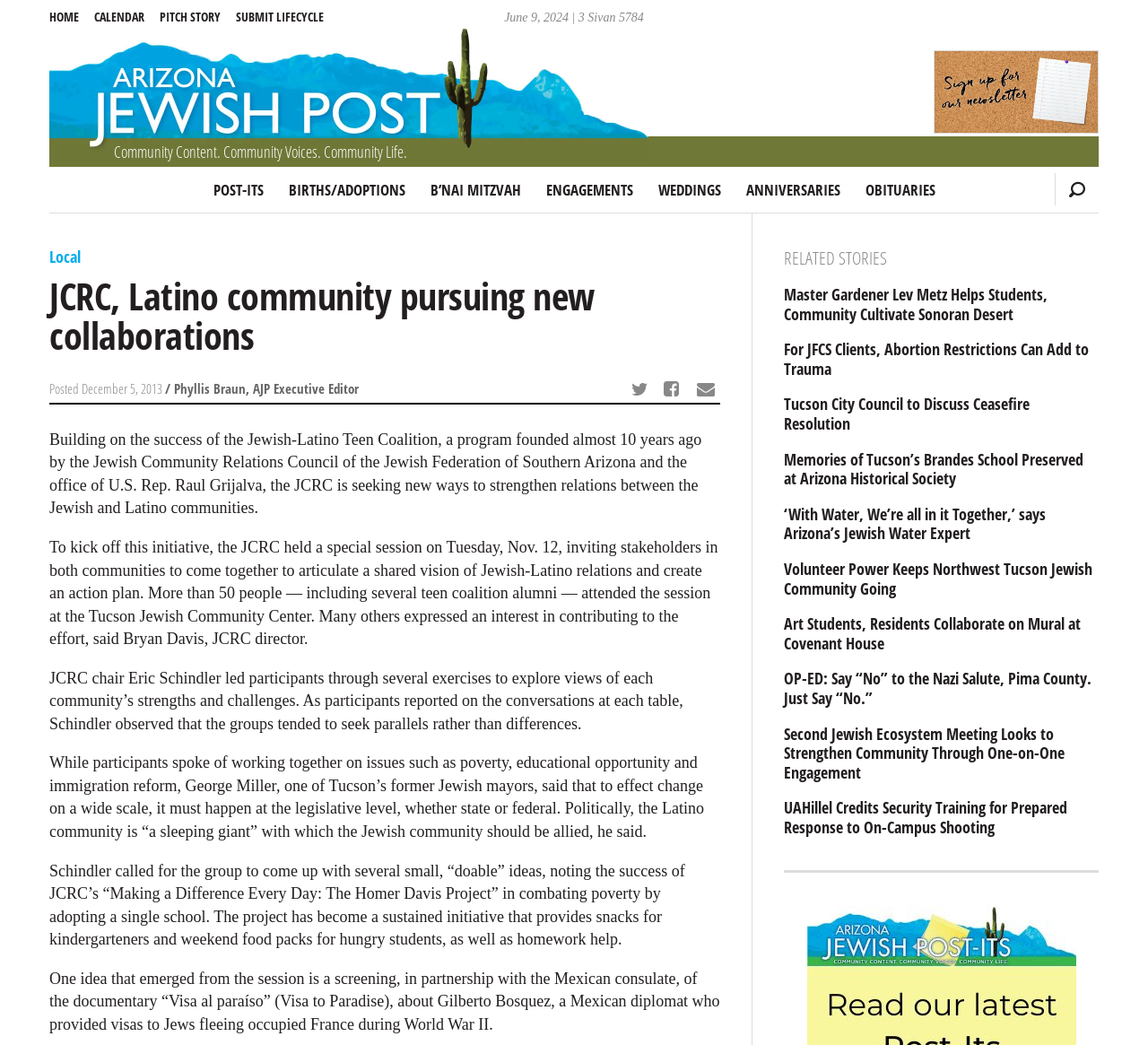Please answer the following question as detailed as possible based on the image: 
How many links are there in the 'RELATED STORIES' section?

I found the number of links in the 'RELATED STORIES' section by counting the link elements under the heading element with the text 'RELATED STORIES', which has a bounding box coordinate of [0.683, 0.236, 0.957, 0.258]. There are 9 link elements in total.